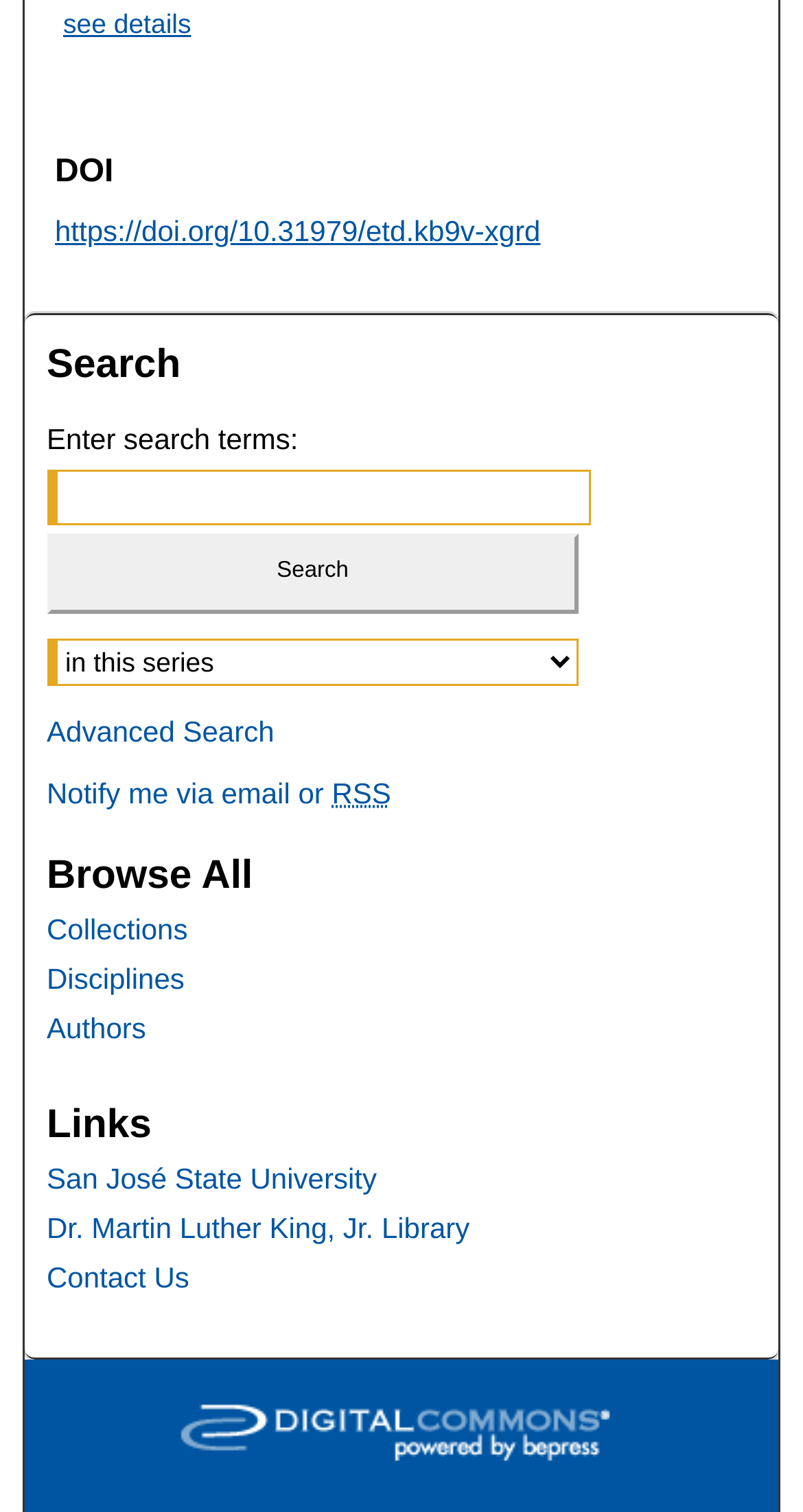Find the bounding box of the web element that fits this description: "Contact Us".

[0.058, 0.834, 0.674, 0.856]